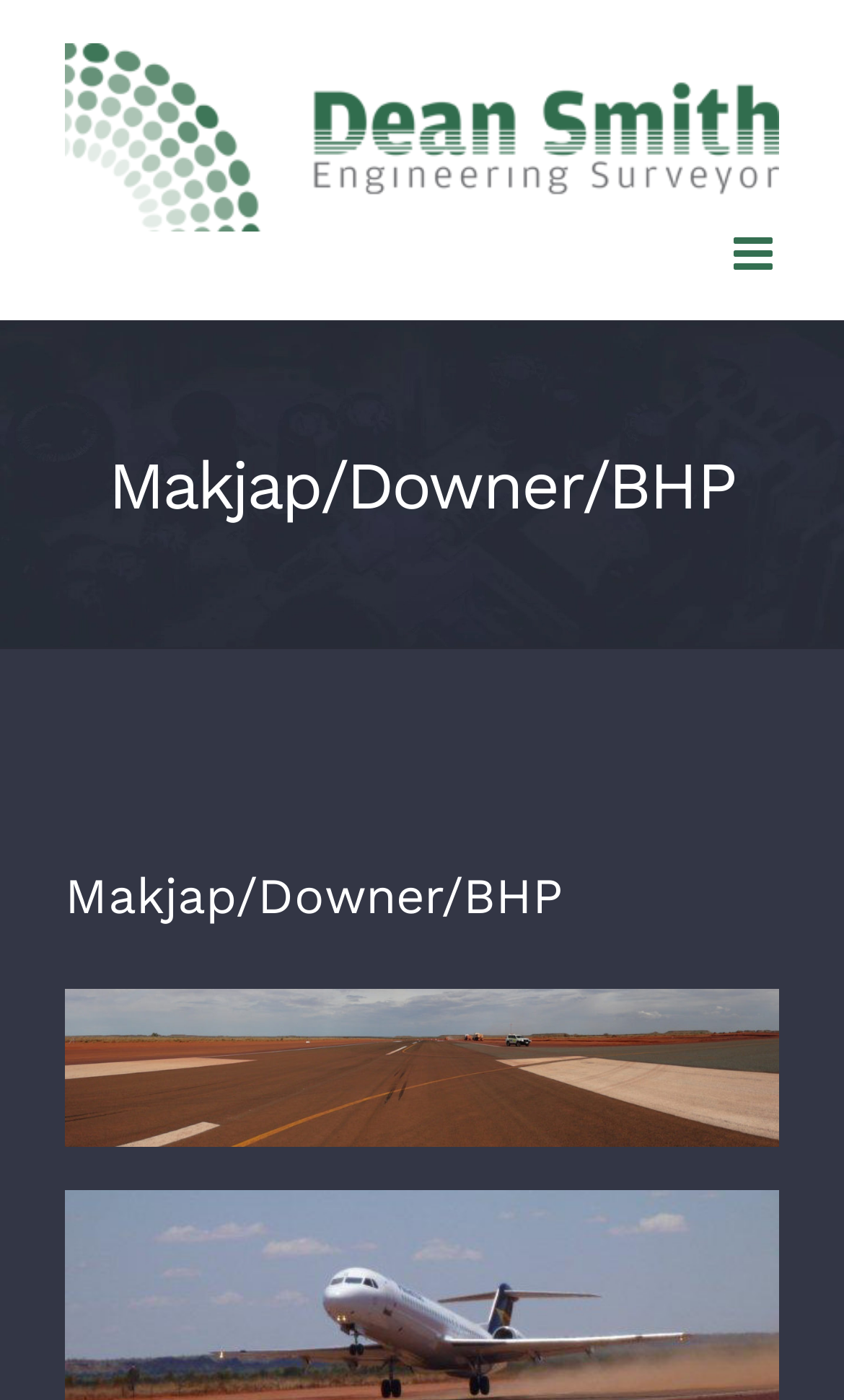Specify the bounding box coordinates (top-left x, top-left y, bottom-right x, bottom-right y) of the UI element in the screenshot that matches this description: aria-label="Yarrie Airstrip" title="Yarrie Airstrip"

[0.077, 0.864, 0.923, 0.897]